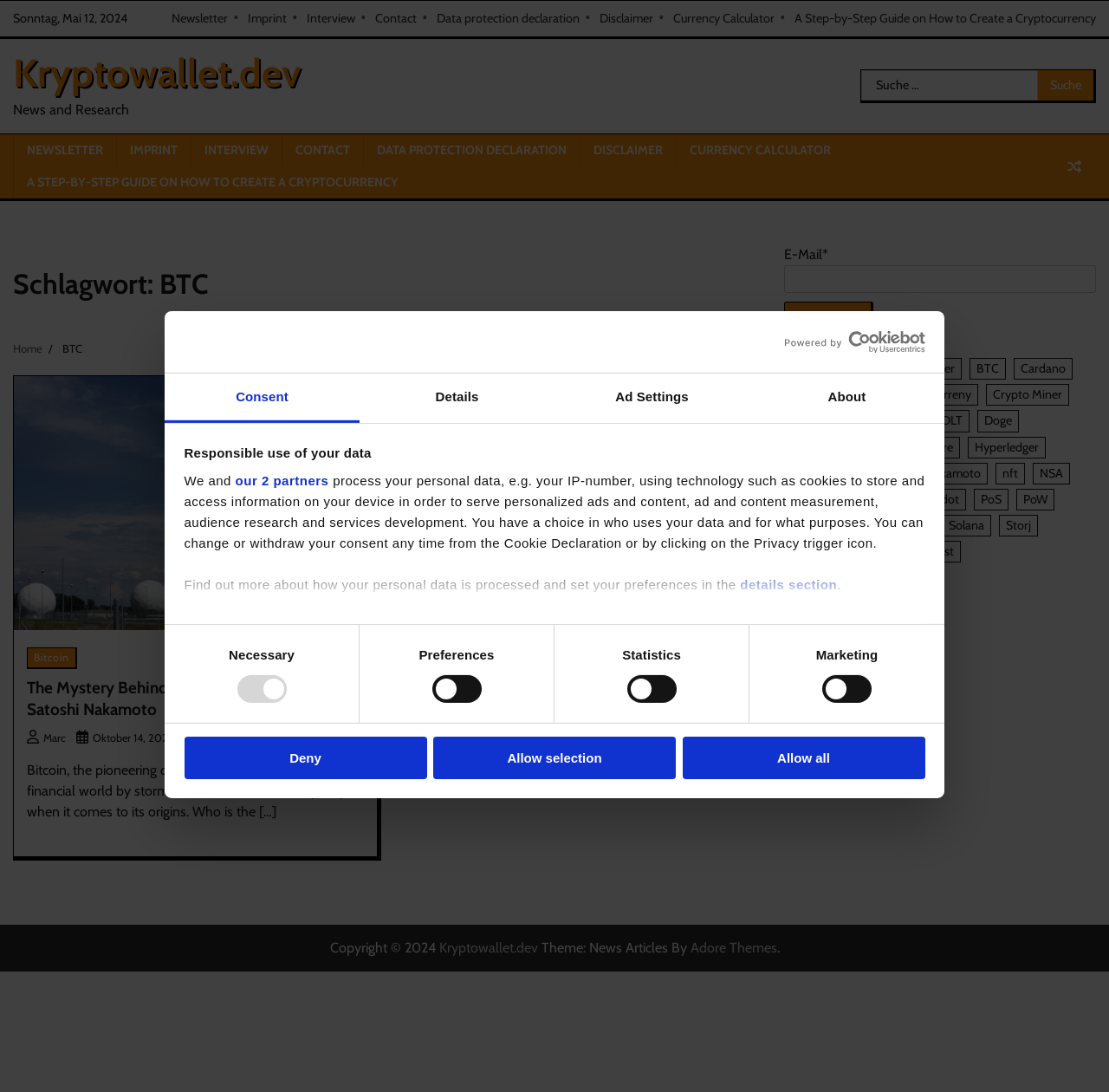Can you pinpoint the bounding box coordinates for the clickable element required for this instruction: "Check the 'Preferences' checkbox"? The coordinates should be four float numbers between 0 and 1, i.e., [left, top, right, bottom].

[0.389, 0.618, 0.434, 0.644]